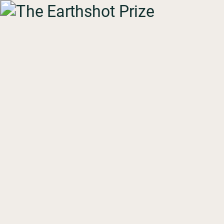What is the purpose of the initiative? Refer to the image and provide a one-word or short phrase answer.

Fostering innovative solutions to environmental challenges